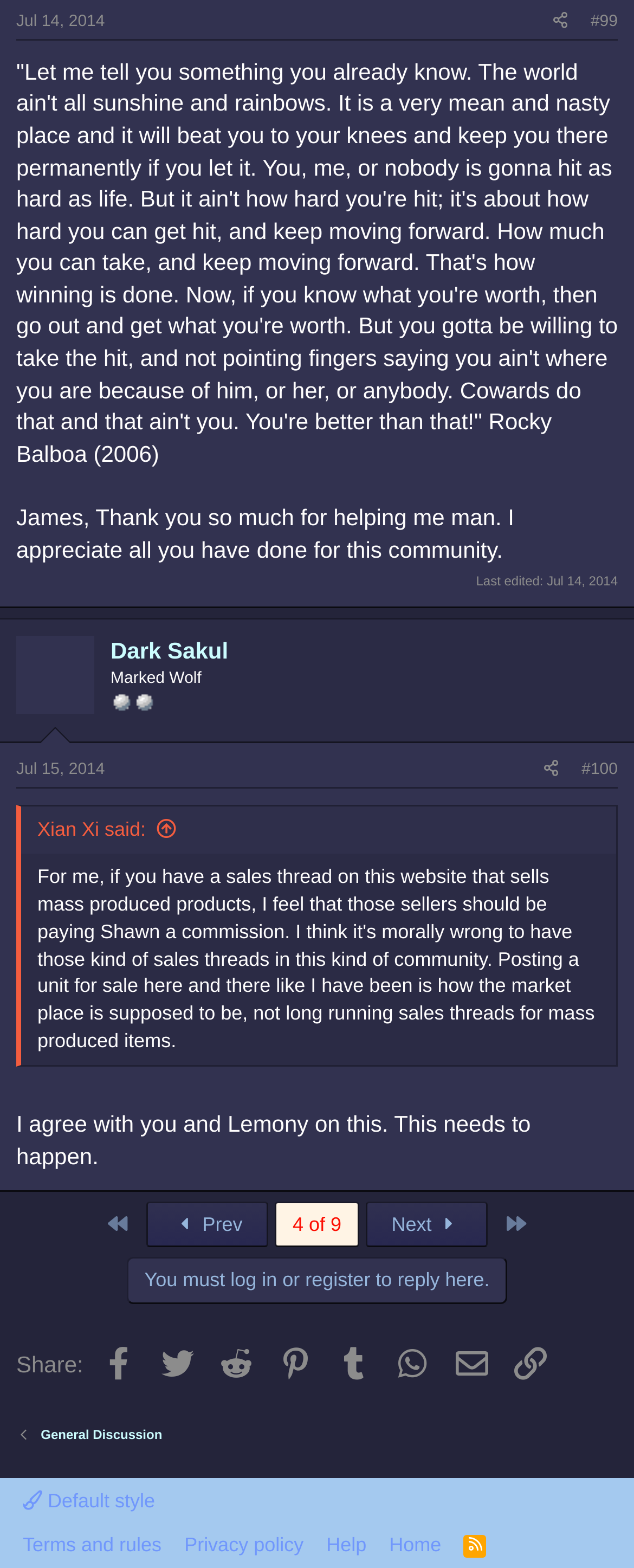Please reply to the following question with a single word or a short phrase:
How many pages are there in this discussion?

9